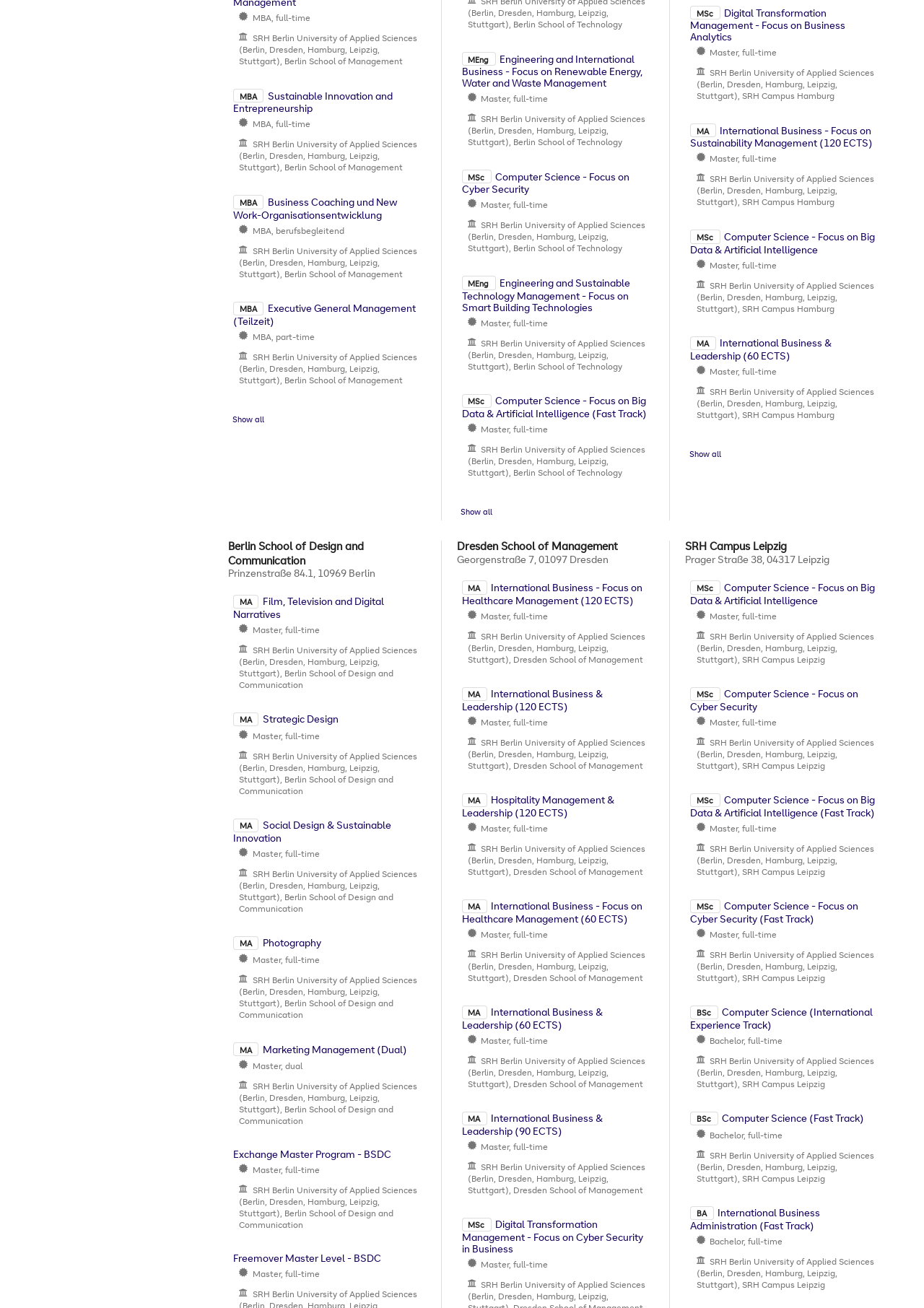Specify the bounding box coordinates of the region I need to click to perform the following instruction: "Click on Show all Master programs". The coordinates must be four float numbers in the range of 0 to 1, i.e., [left, top, right, bottom].

[0.499, 0.387, 0.533, 0.395]